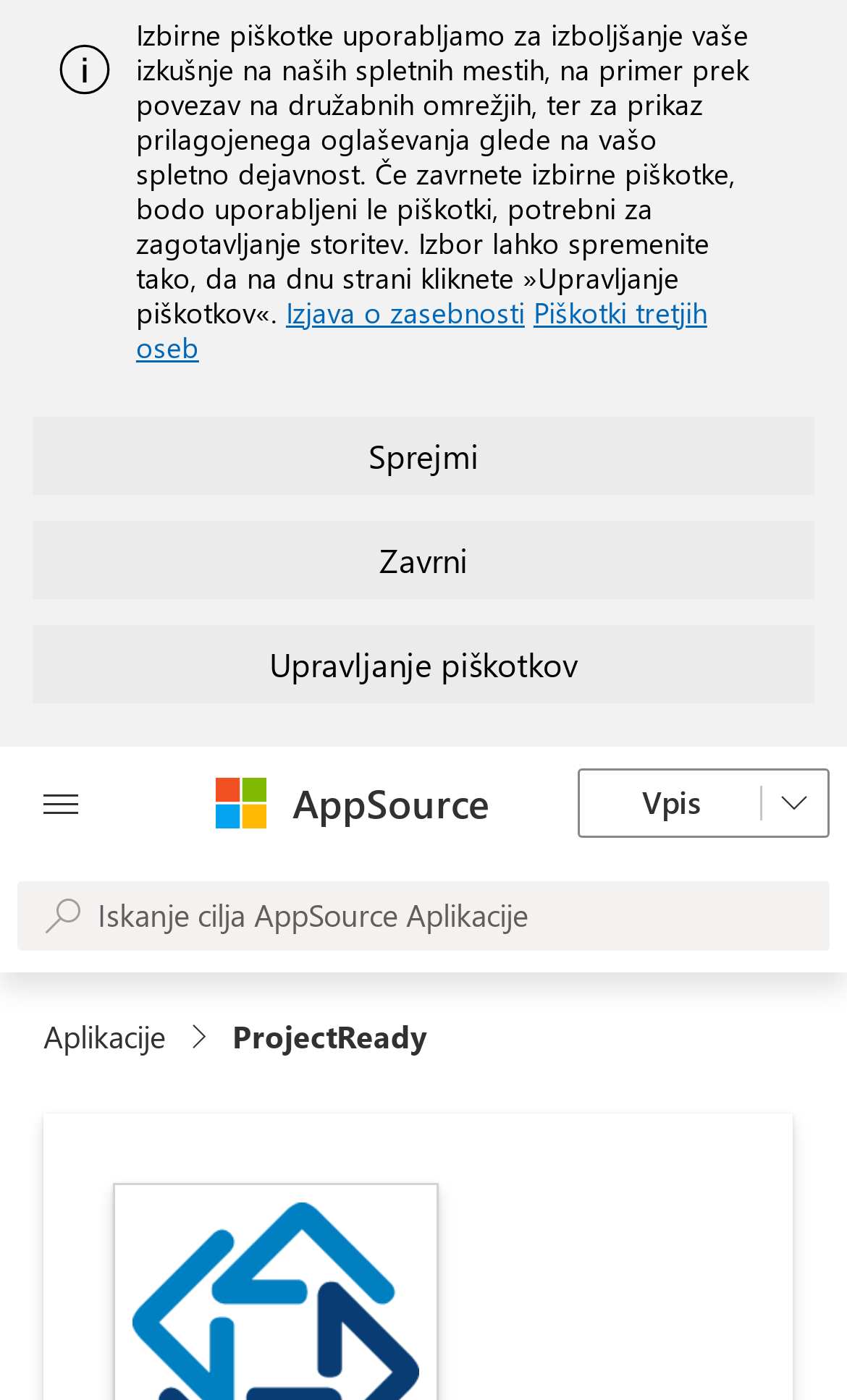Determine the bounding box coordinates of the region I should click to achieve the following instruction: "Search for an application". Ensure the bounding box coordinates are four float numbers between 0 and 1, i.e., [left, top, right, bottom].

[0.021, 0.629, 0.979, 0.679]